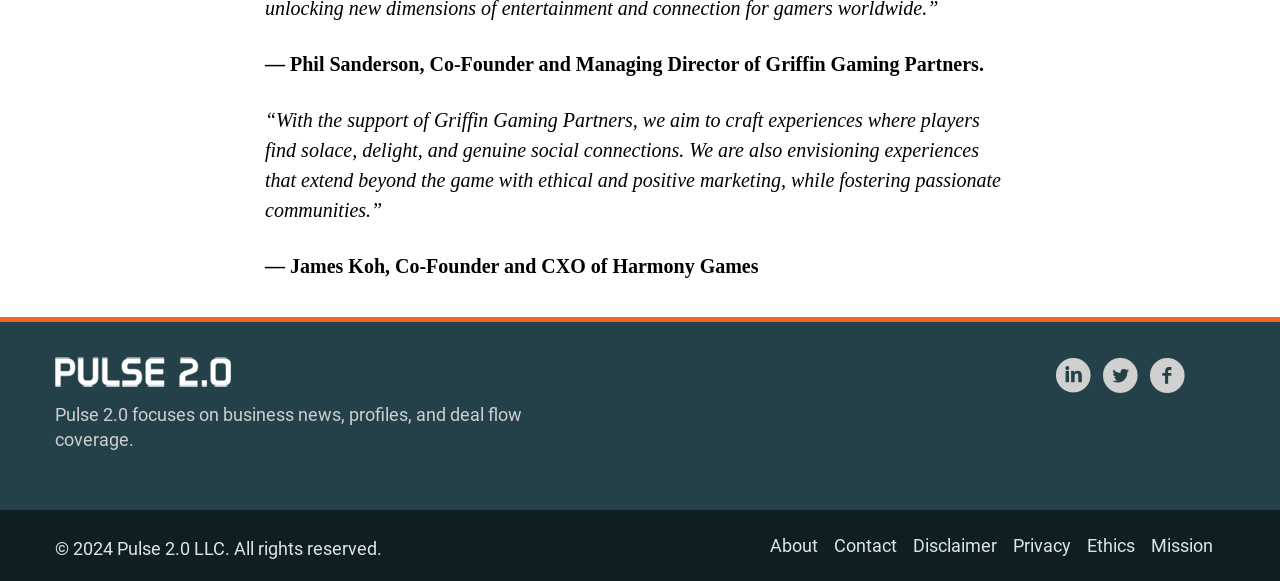What is the name of the company co-founded by James Koh?
Utilize the information in the image to give a detailed answer to the question.

This answer can be obtained by reading the quote attributed to James Koh, Co-Founder and CXO of Harmony Games, which is displayed on the webpage.